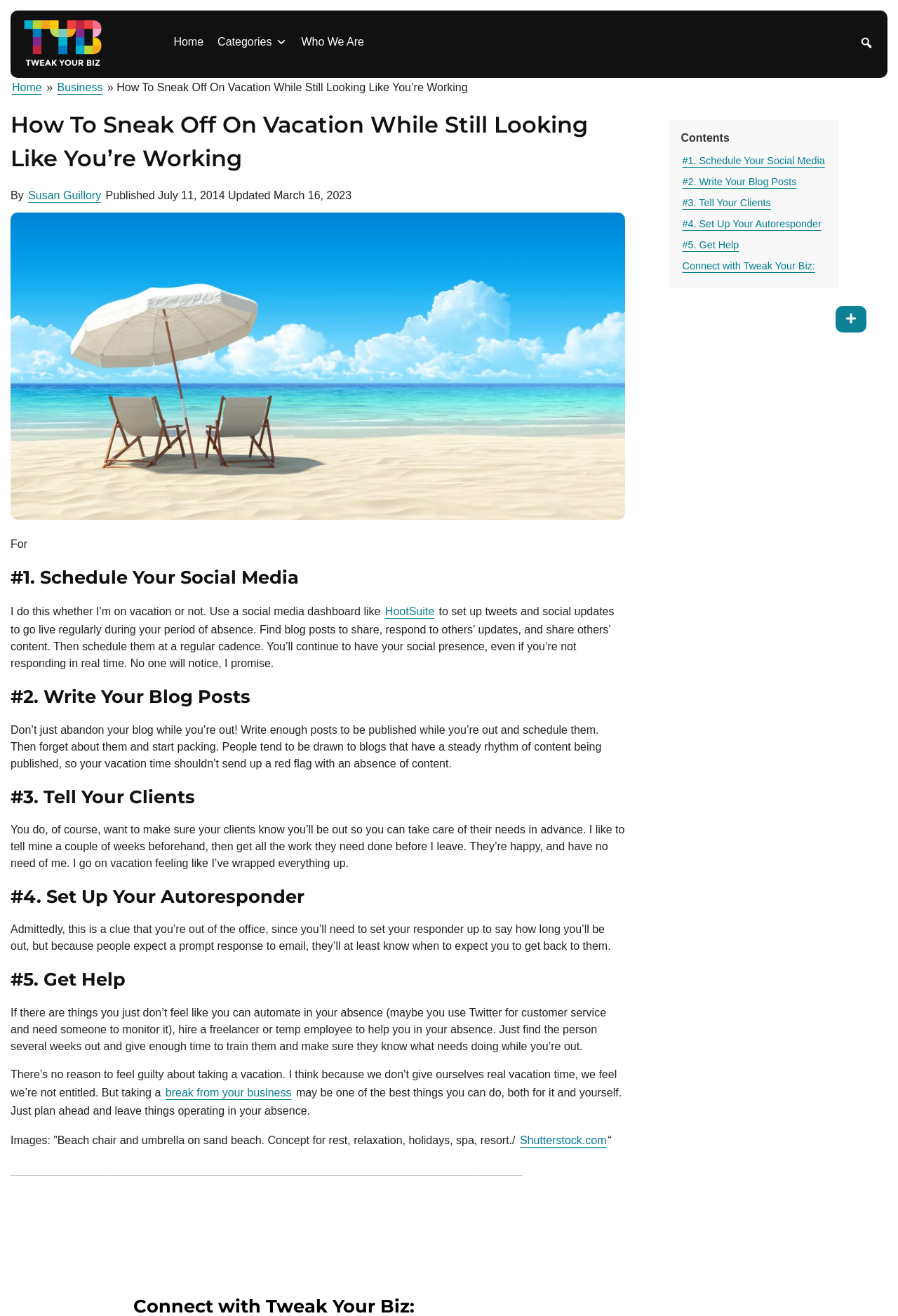Find and provide the bounding box coordinates for the UI element described with: "#2. Write Your Blog Posts".

[0.758, 0.13, 0.889, 0.145]